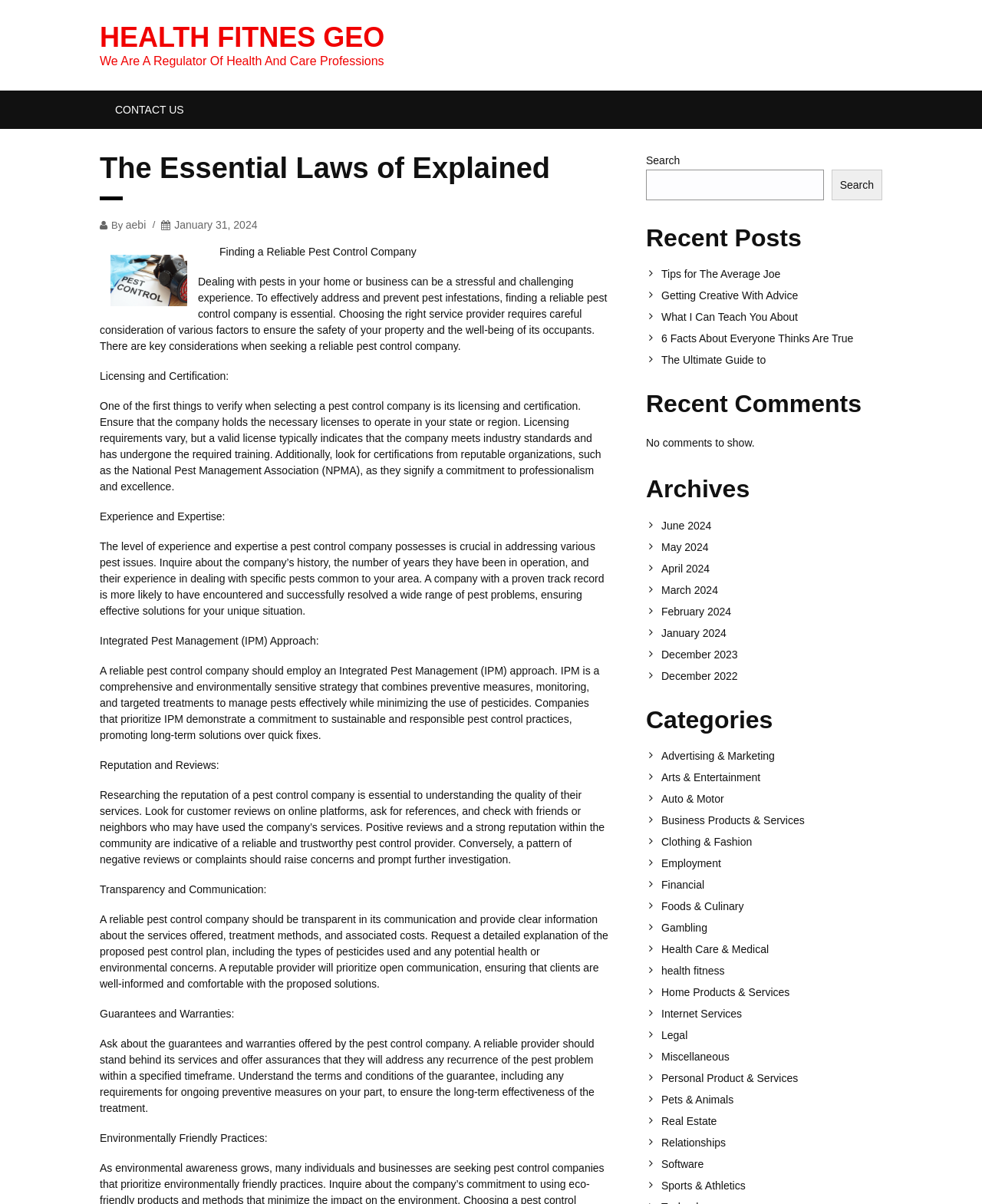Predict the bounding box of the UI element based on this description: "Foods & Culinary".

[0.673, 0.748, 0.898, 0.758]